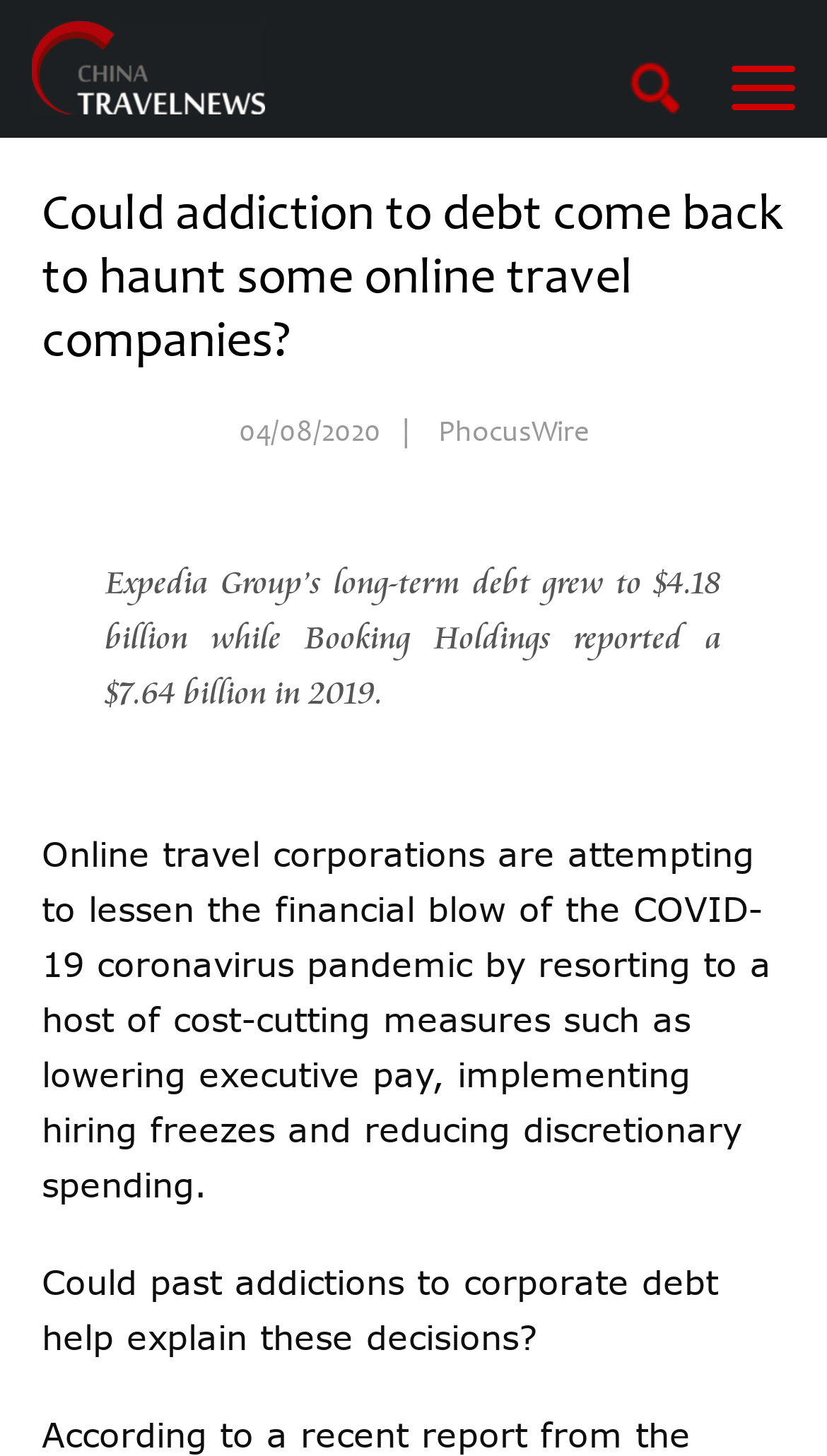Predict the bounding box coordinates for the UI element described as: "My account". The coordinates should be four float numbers between 0 and 1, presented as [left, top, right, bottom].

None